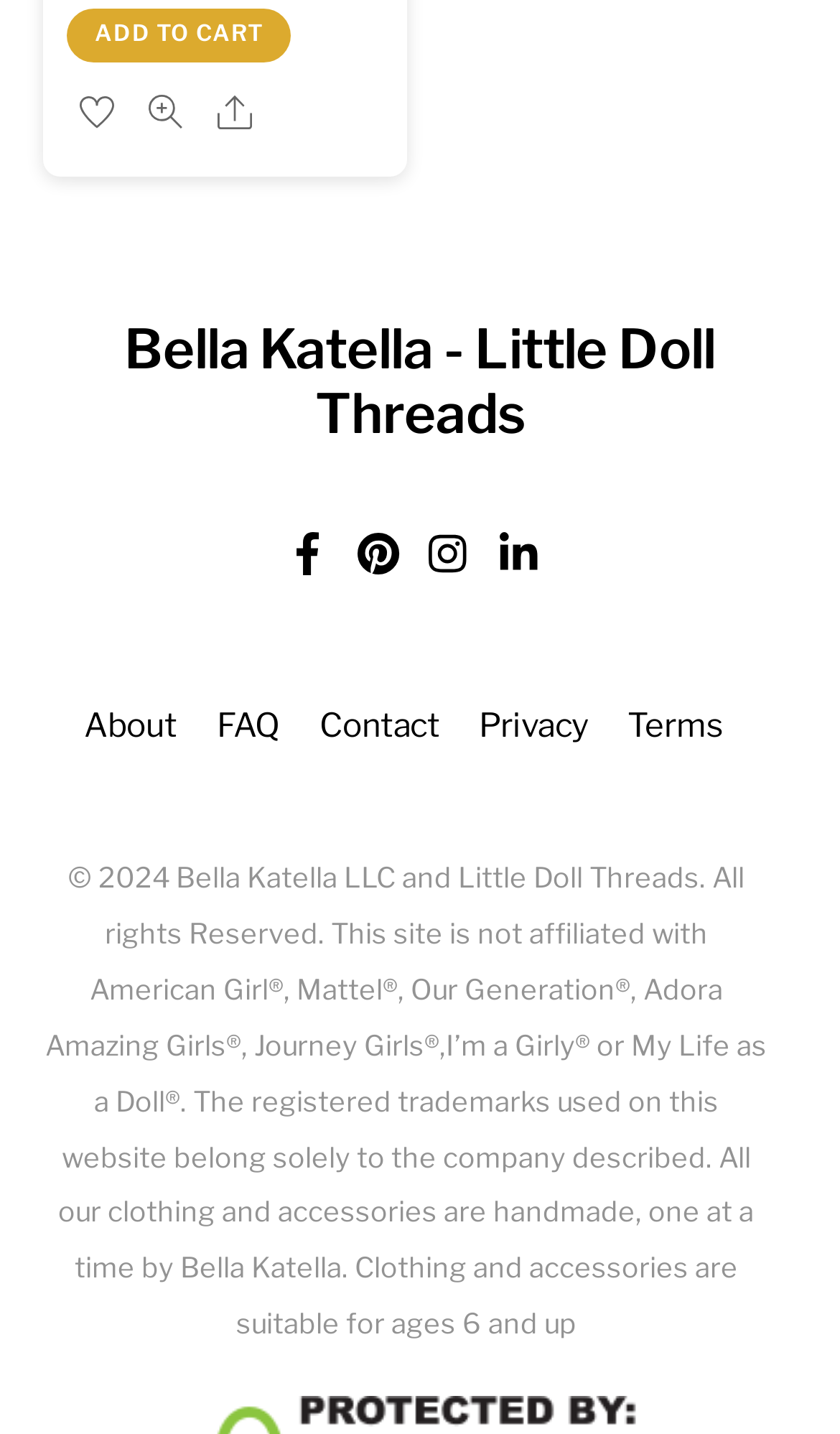Provide the bounding box coordinates for the area that should be clicked to complete the instruction: "Visit Facebook".

[0.331, 0.366, 0.403, 0.395]